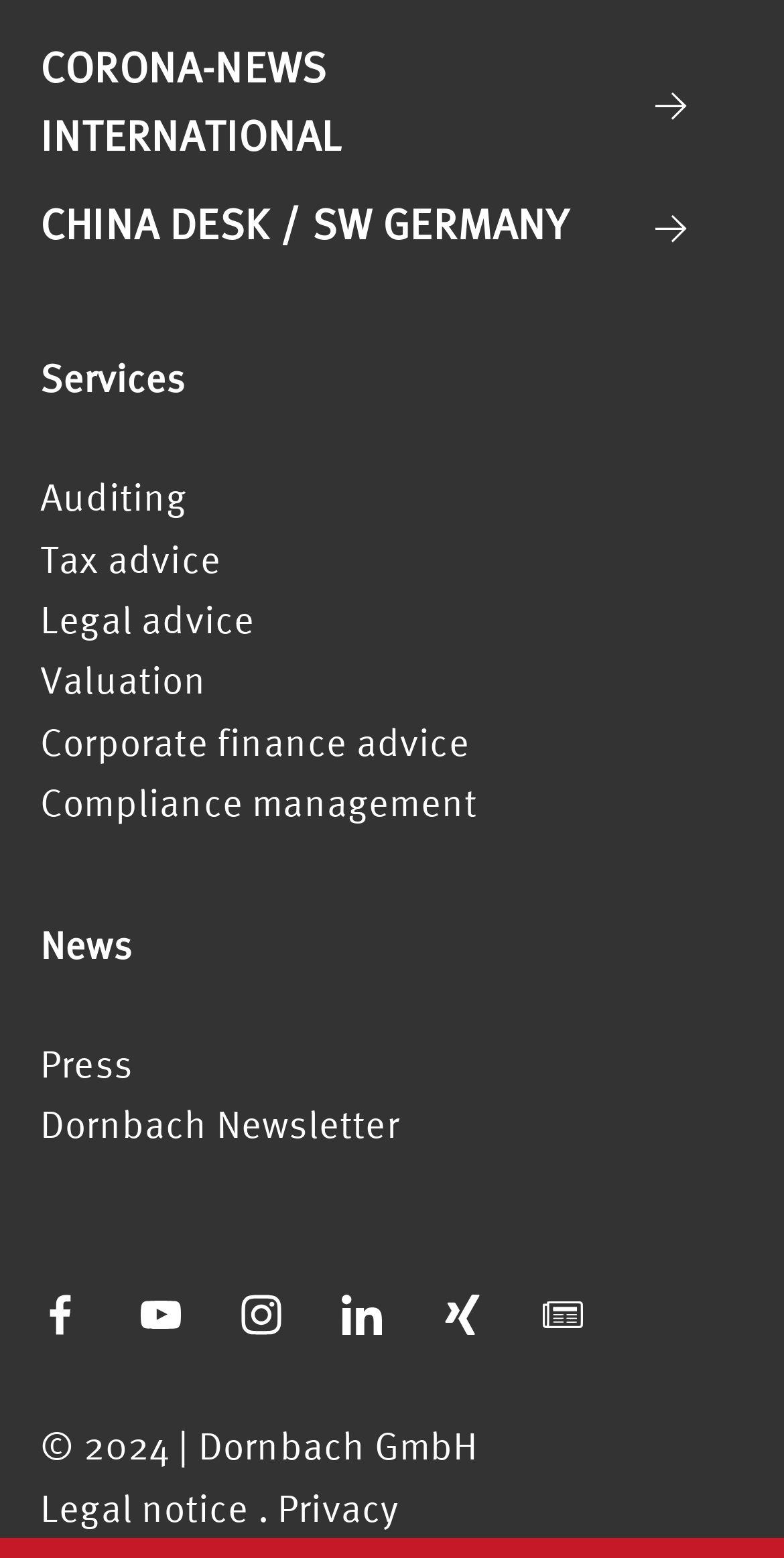Highlight the bounding box coordinates of the element that should be clicked to carry out the following instruction: "Go to Auditing services". The coordinates must be given as four float numbers ranging from 0 to 1, i.e., [left, top, right, bottom].

[0.051, 0.305, 0.239, 0.333]